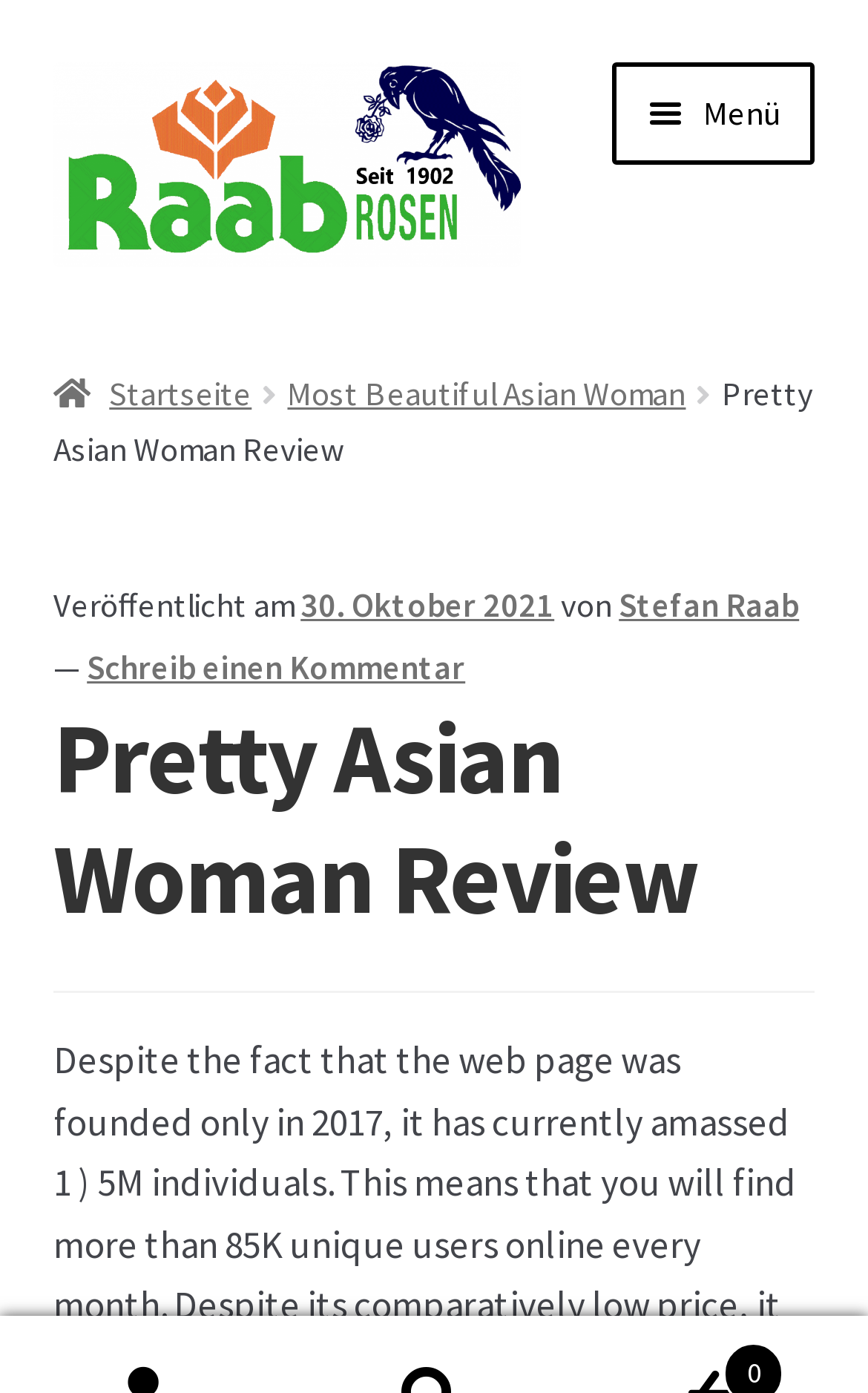What is the name of the website?
Look at the screenshot and give a one-word or phrase answer.

Raab Rosen